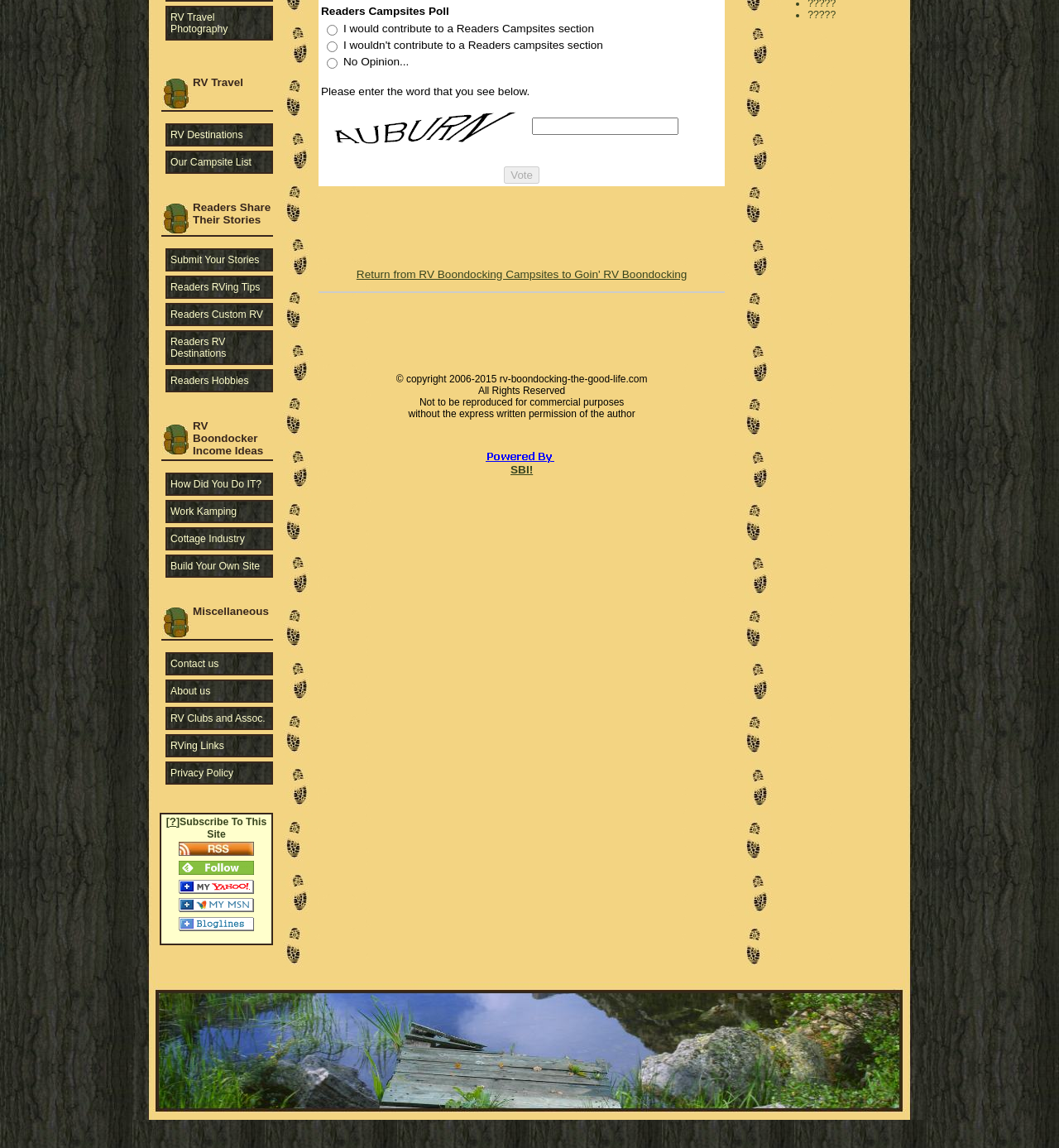What is the purpose of the poll on this page?
Relying on the image, give a concise answer in one word or a brief phrase.

To gather opinions on a Readers Campsites section